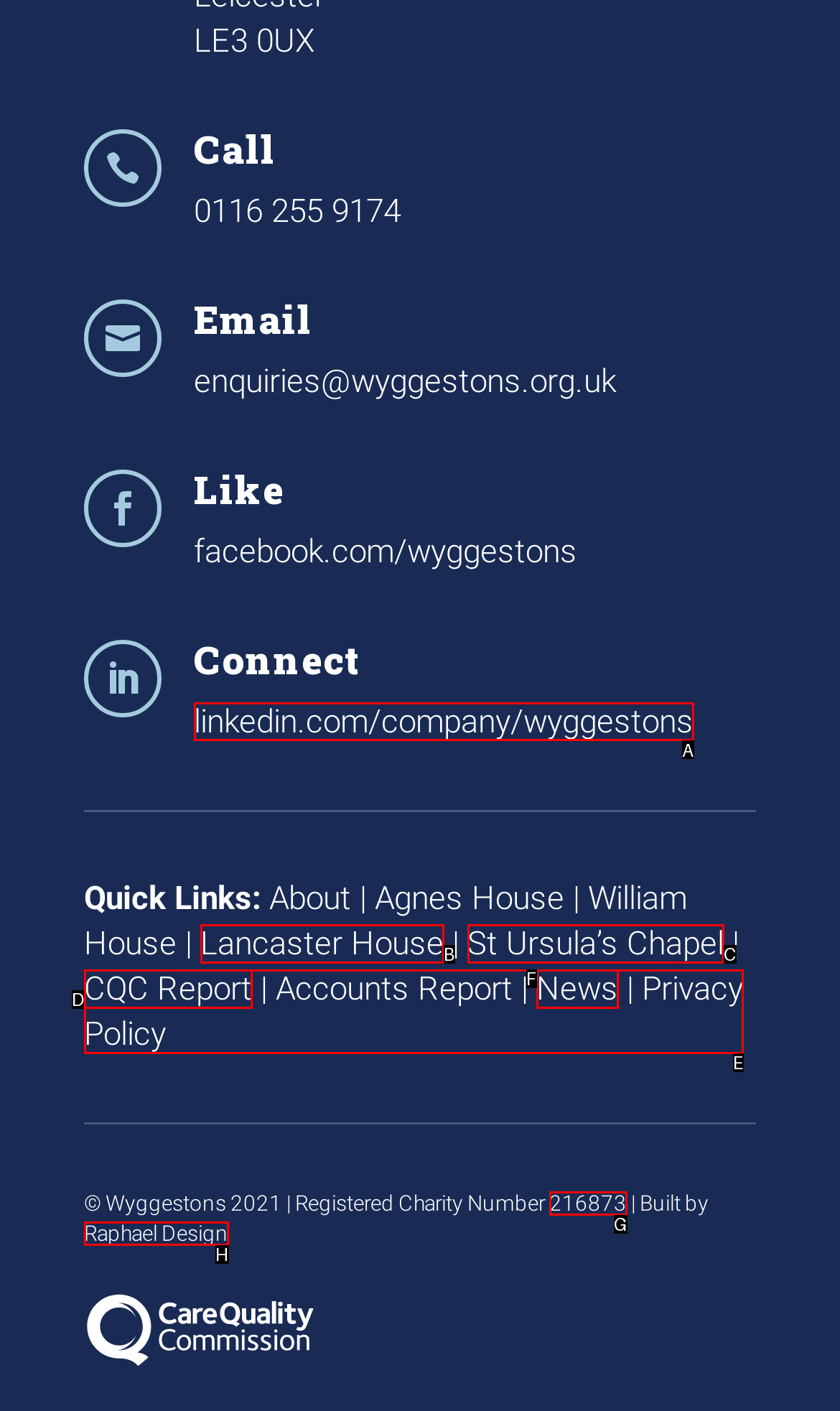Given the task: Connect on LinkedIn, indicate which boxed UI element should be clicked. Provide your answer using the letter associated with the correct choice.

A